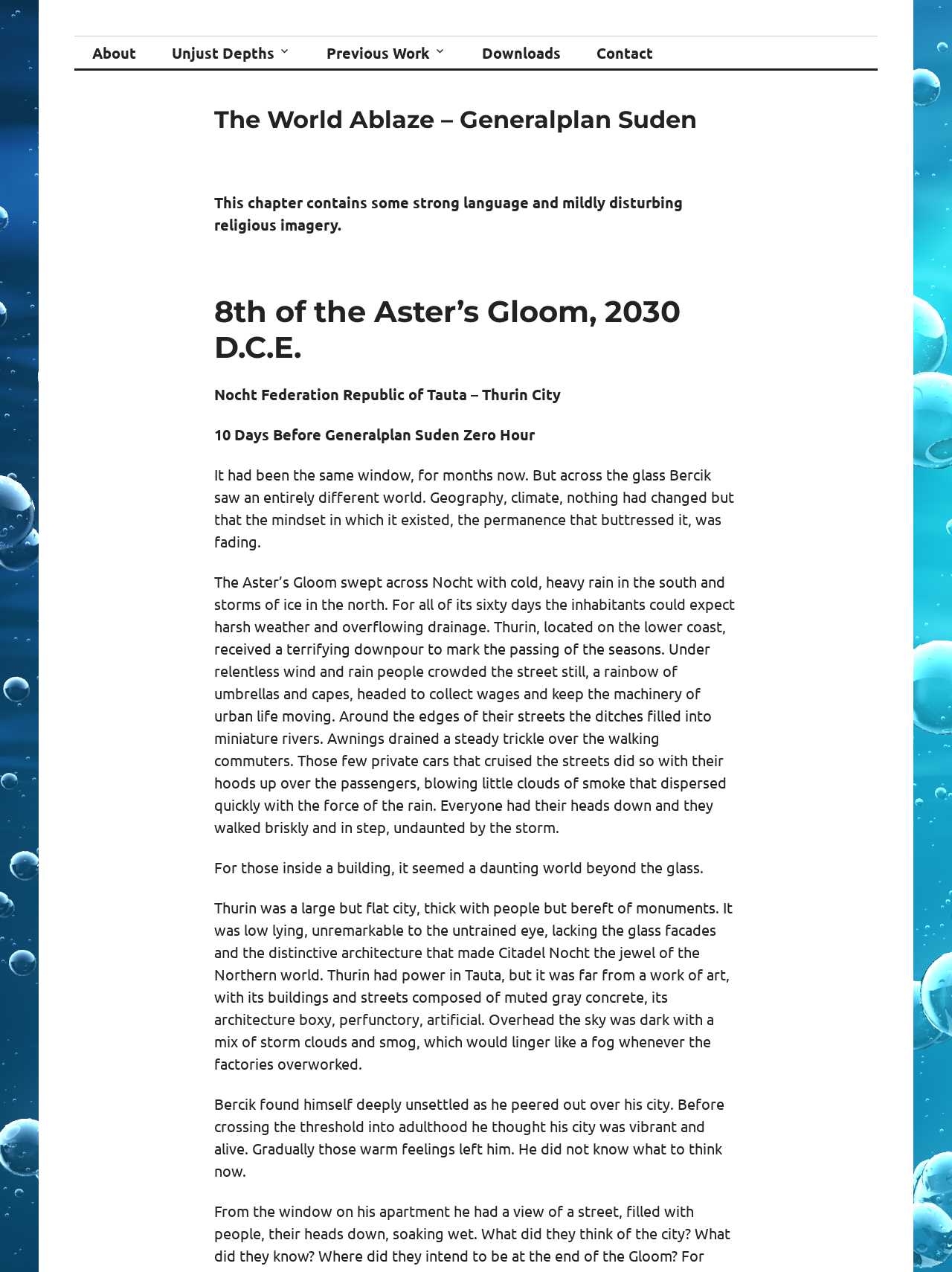Please provide a brief answer to the question using only one word or phrase: 
What is the name of the city described in the chapter?

Thurin City